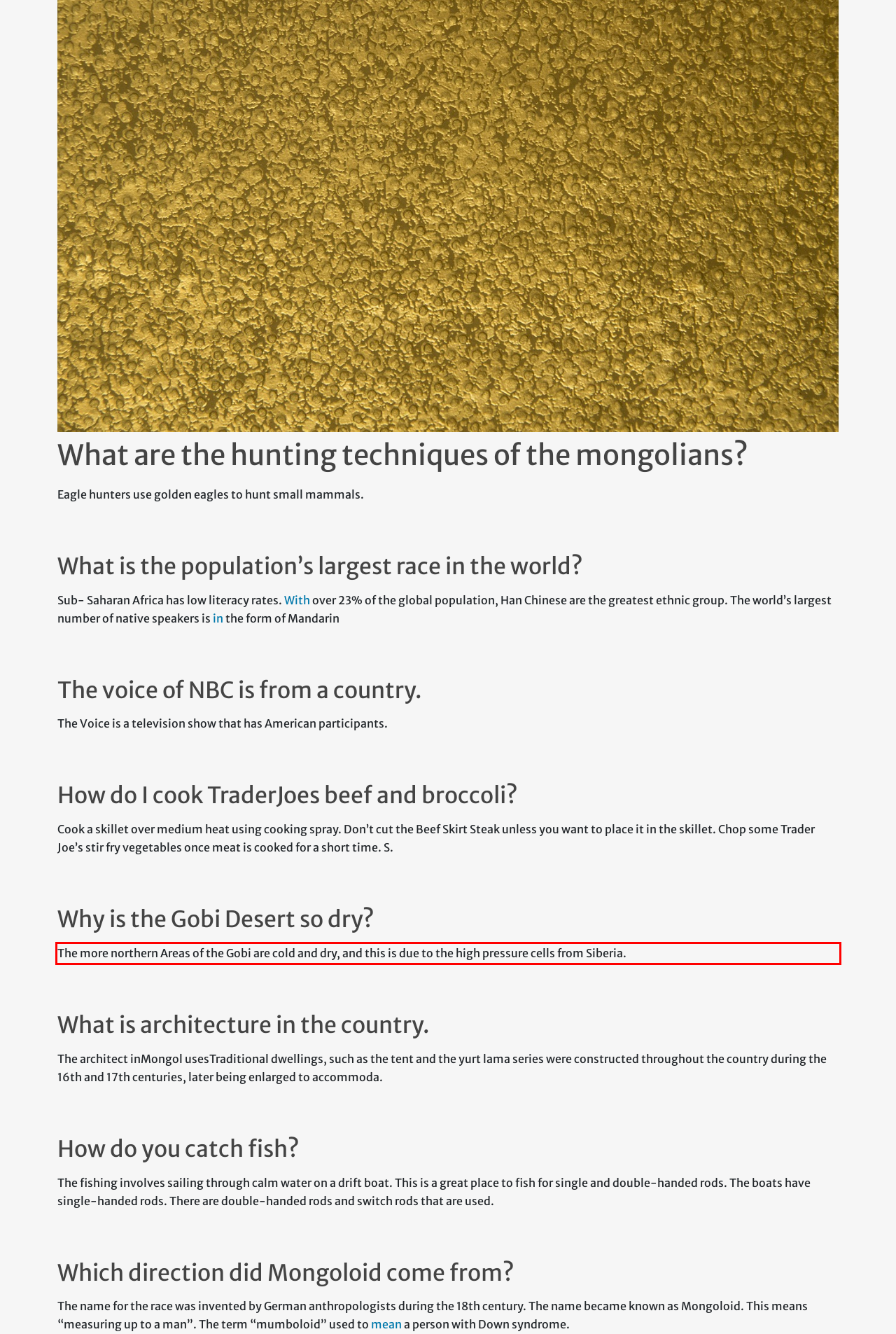Given a webpage screenshot, locate the red bounding box and extract the text content found inside it.

The more northern Areas of the Gobi are cold and dry, and this is due to the high pressure cells from Siberia.